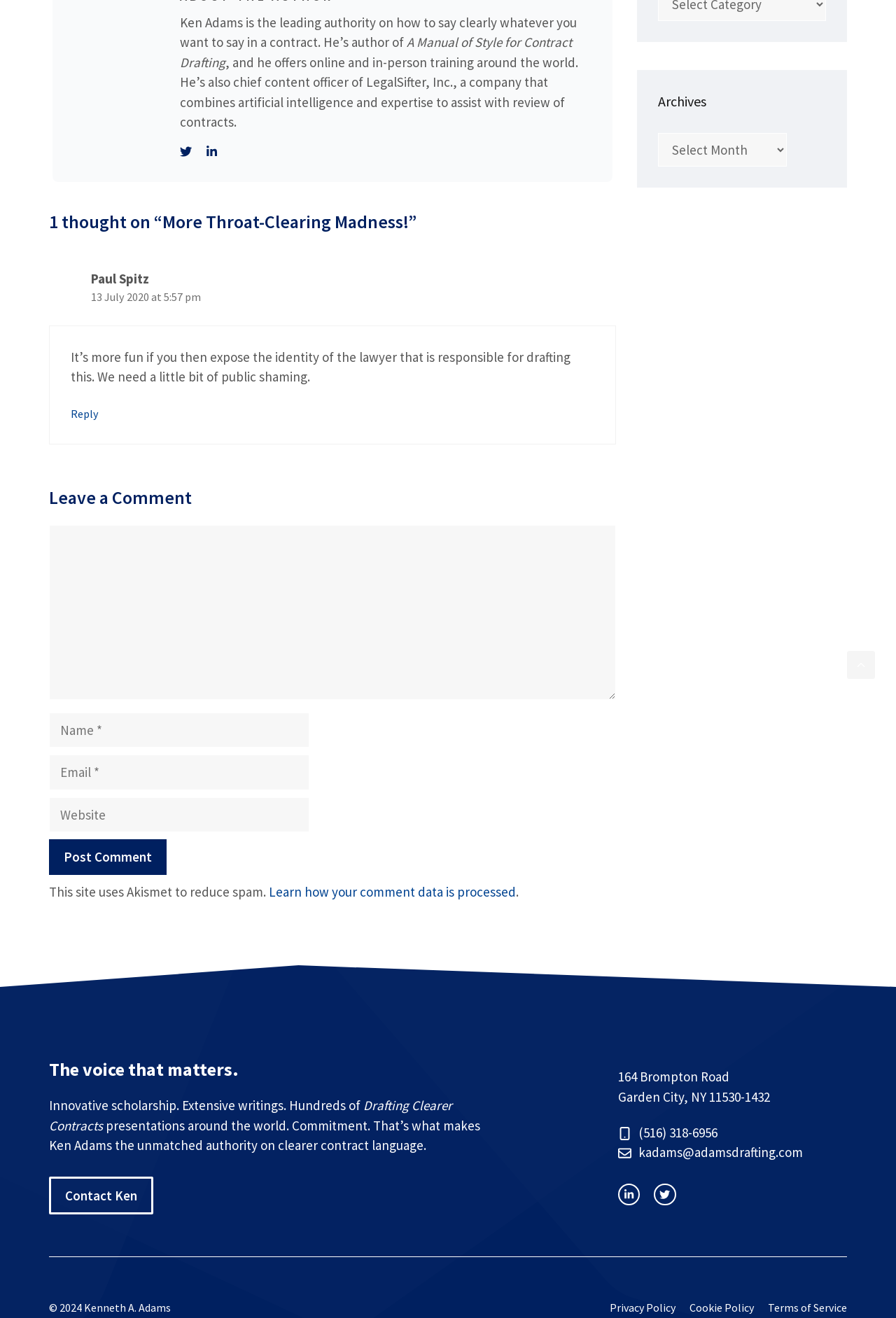Find the bounding box coordinates for the area that should be clicked to accomplish the instruction: "Leave a comment".

[0.055, 0.368, 0.688, 0.388]